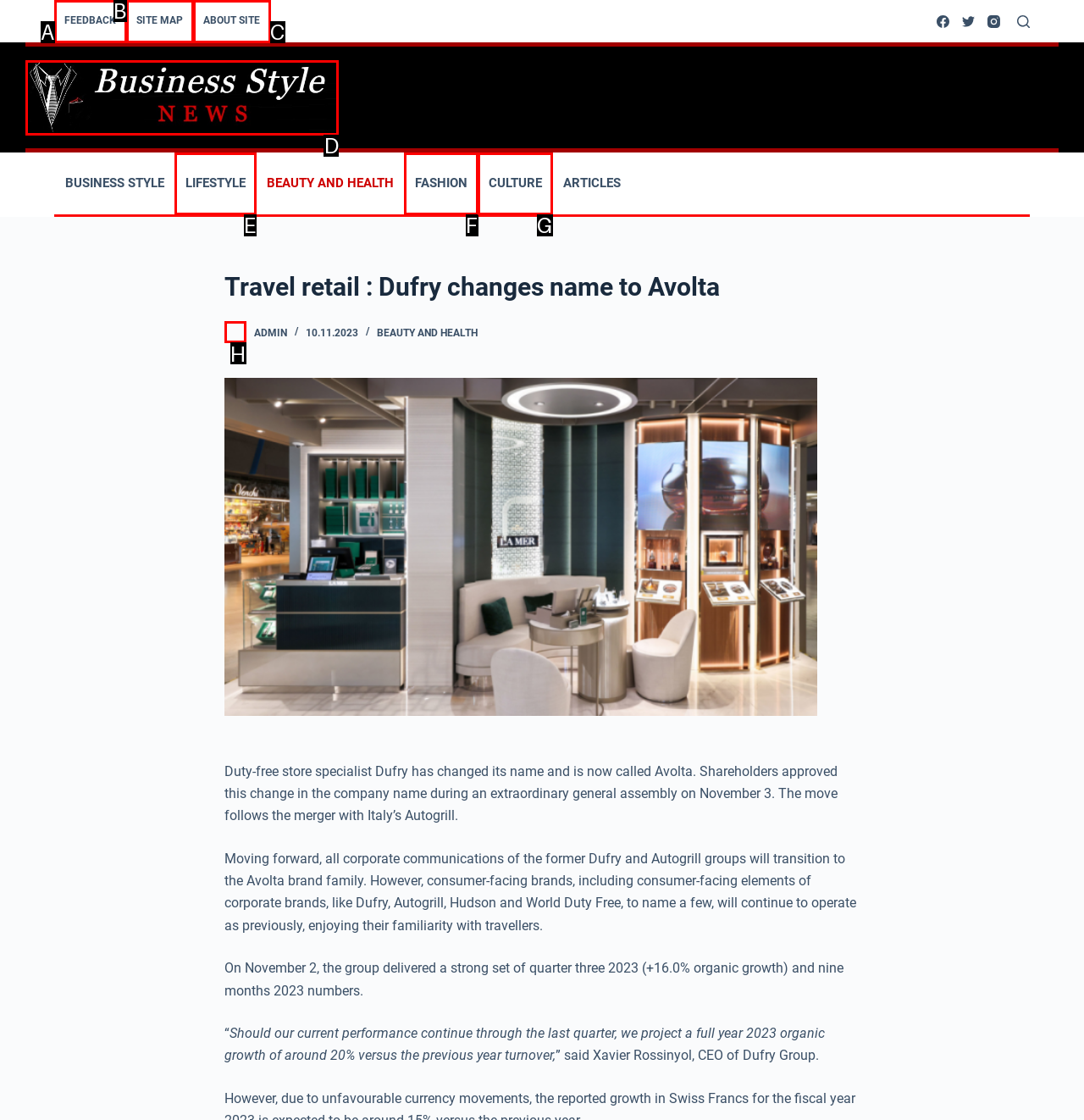Identify the HTML element that corresponds to the following description: Culture. Provide the letter of the correct option from the presented choices.

G